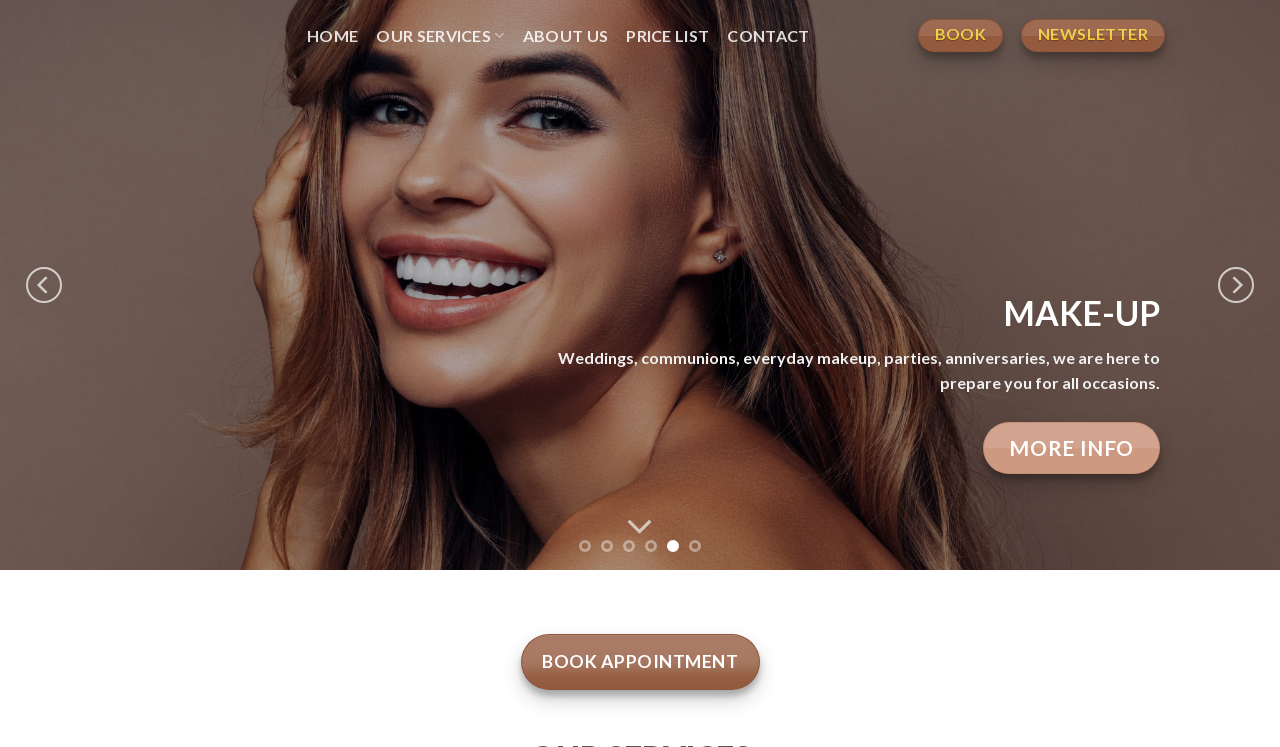Using the provided element description: "About Us", identify the bounding box coordinates. The coordinates should be four floats between 0 and 1 in the order [left, top, right, bottom].

[0.408, 0.001, 0.475, 0.094]